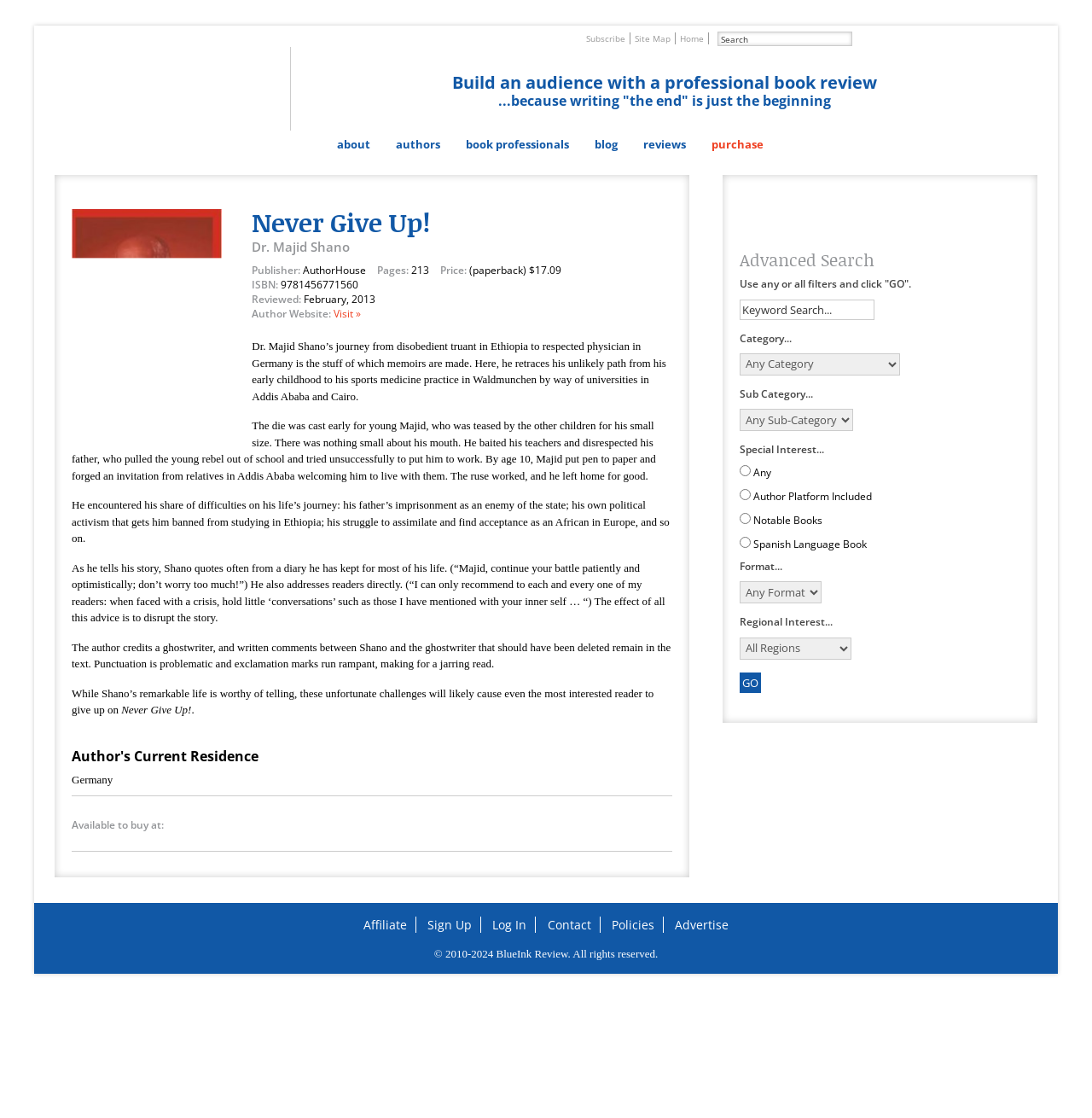What is the name of the book being reviewed?
Give a single word or phrase as your answer by examining the image.

Never Give Up!